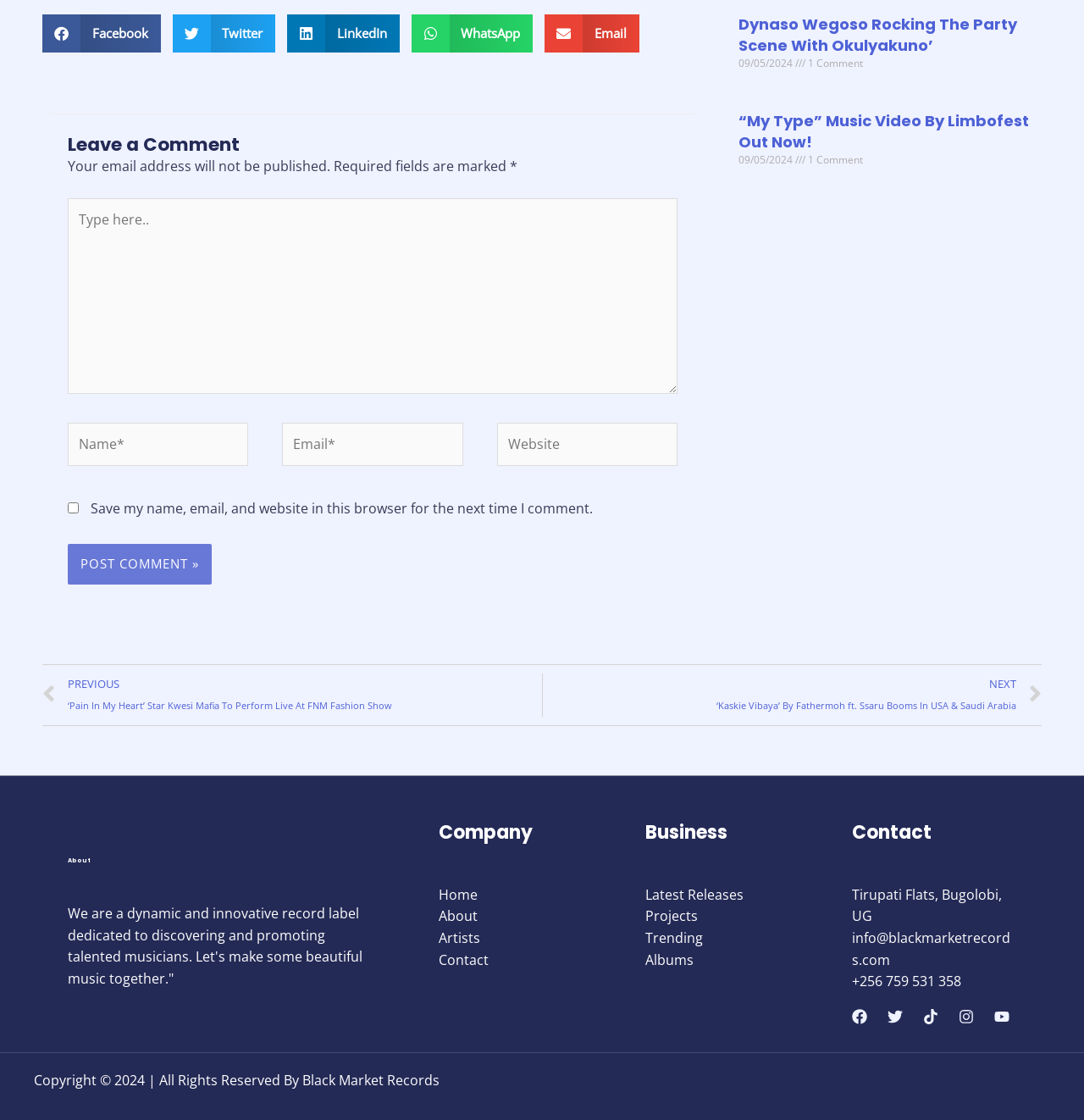Please identify the bounding box coordinates of the element's region that I should click in order to complete the following instruction: "Type here..". The bounding box coordinates consist of four float numbers between 0 and 1, i.e., [left, top, right, bottom].

[0.062, 0.177, 0.095, 0.213]